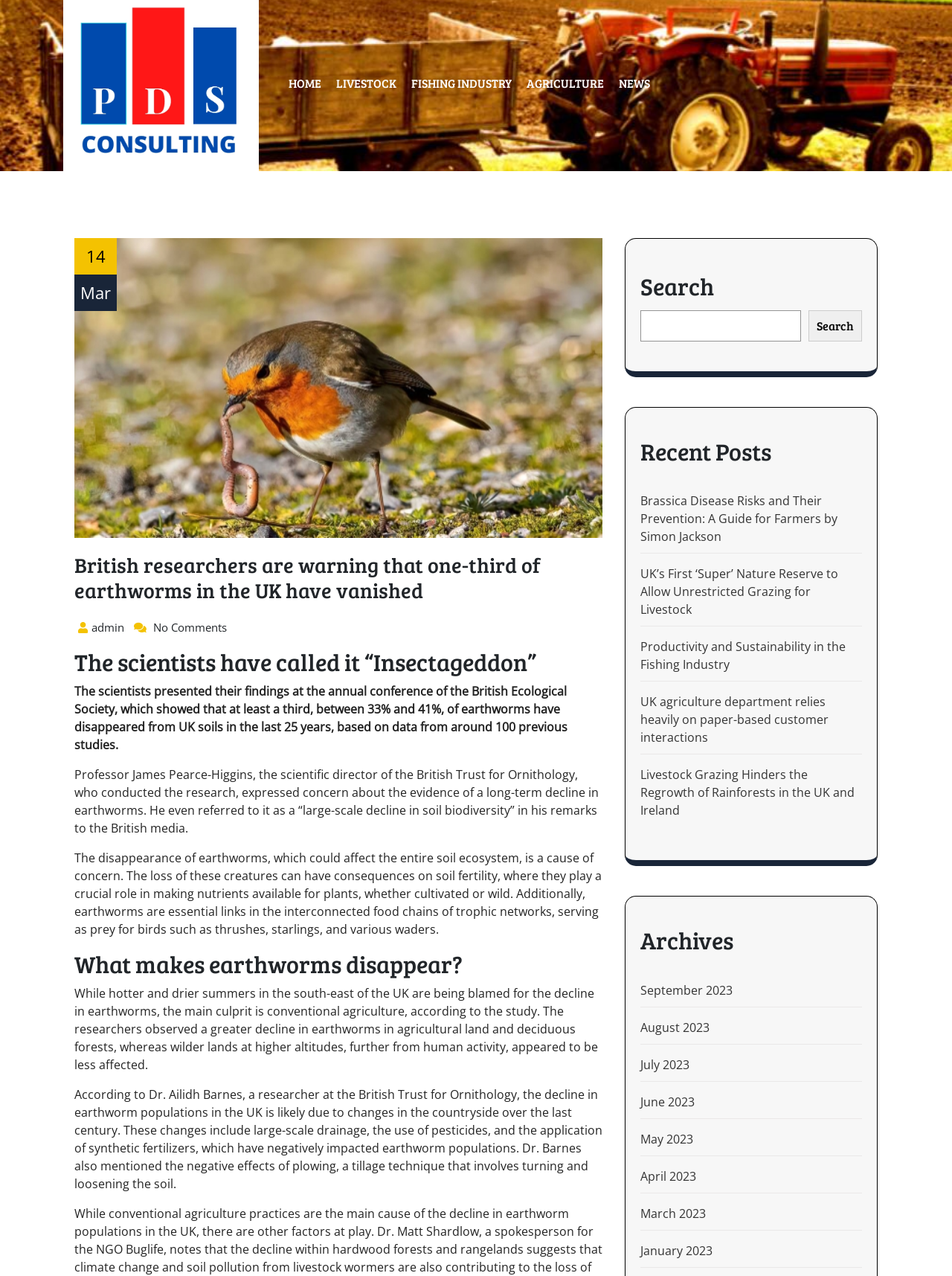Use a single word or phrase to answer the question: 
What is the role of earthworms in soil fertility?

Making nutrients available